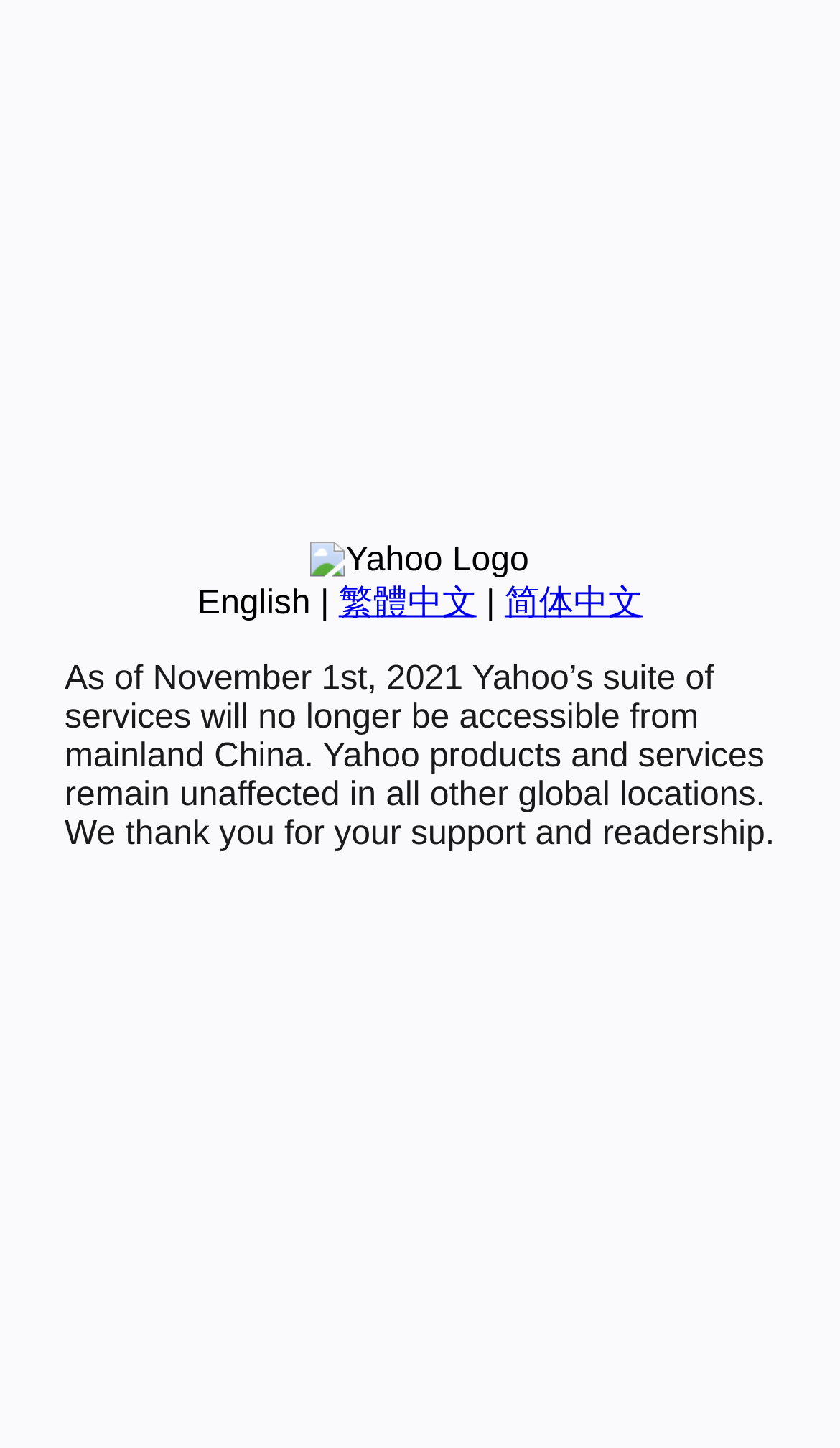Give the bounding box coordinates for the element described as: "简体中文".

[0.601, 0.404, 0.765, 0.429]